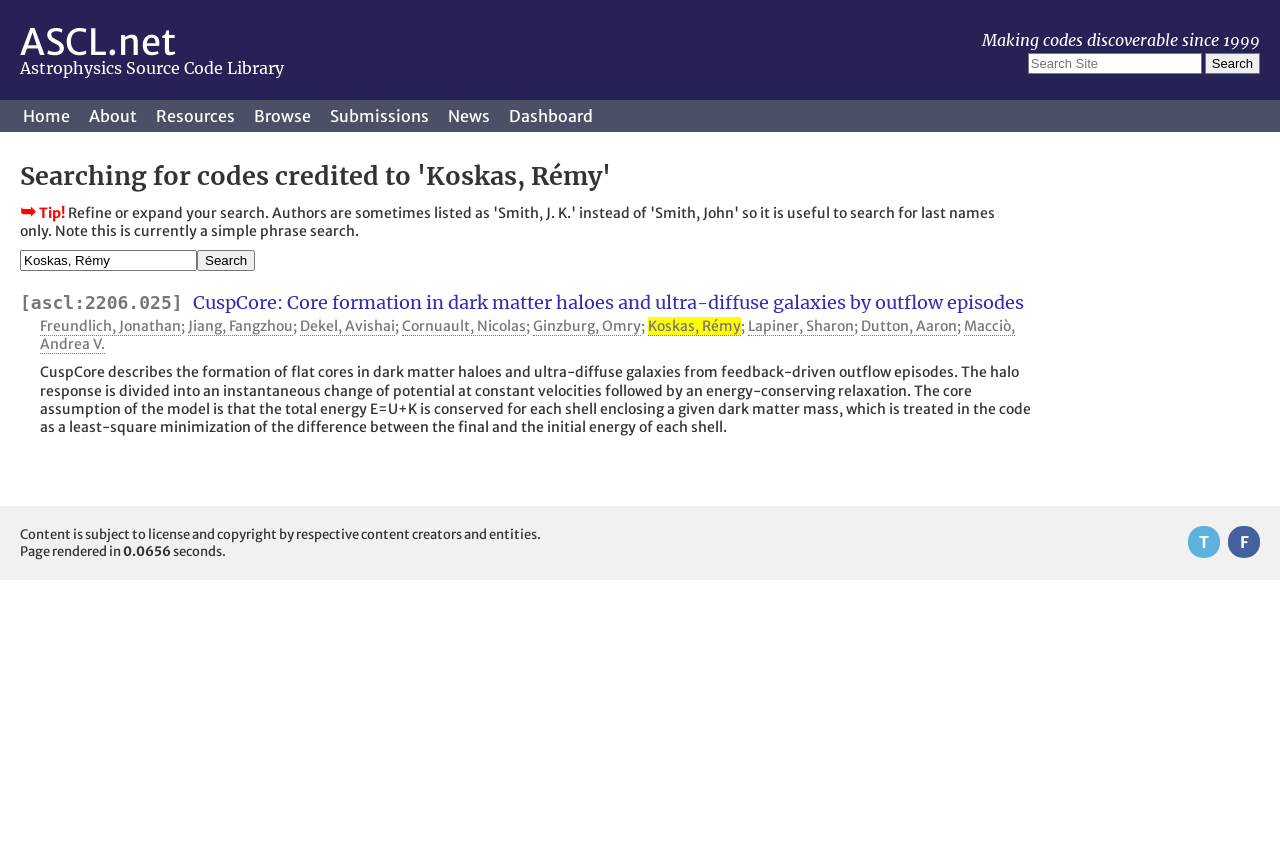What is the title of the first search result?
Please use the visual content to give a single word or phrase answer.

CuspCore: Core formation in dark matter haloes and ultra-diffuse galaxies by outflow episodes